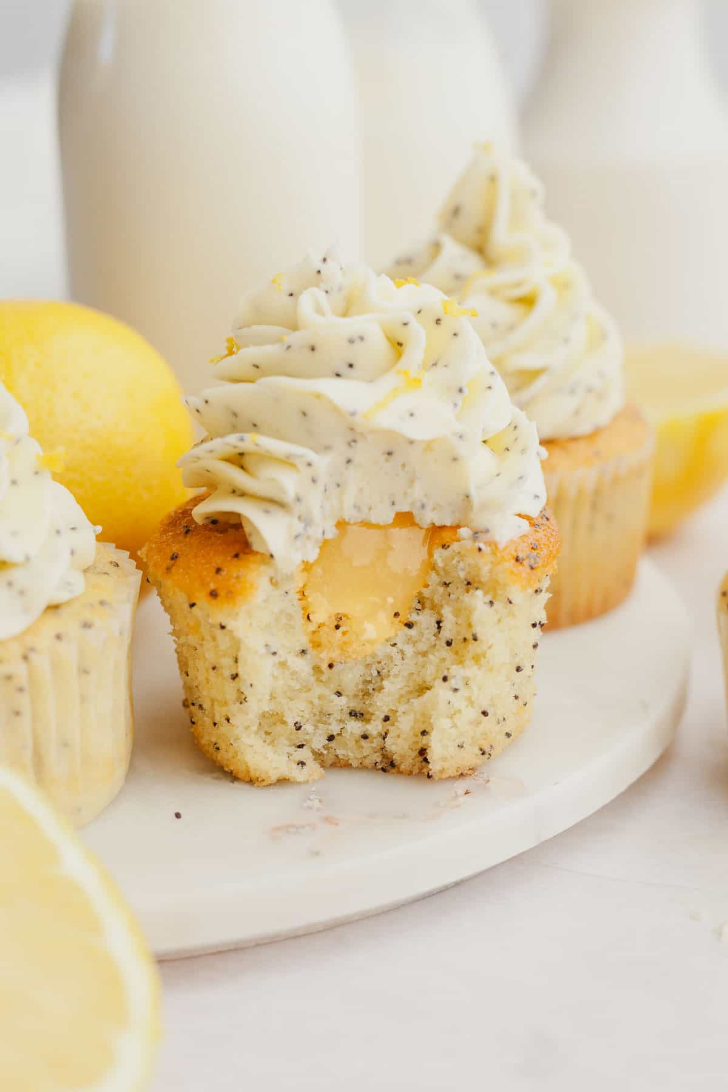Illustrate the image with a detailed caption.

A delectable lemon poppy seed cupcake, partially bitten to reveal its luscious filling of lemon curd, is the star of this mouth-watering image. The cupcake features a light and fluffy texture, topped with swirls of creamy frosting that showcase specks of poppy seeds, adding visual interest and a hint of crunch. Surrounding the cupcake are fresh lemons and a glass jug of milk, hinting at the bright flavors within. The backdrop is softly blurred, directing focus to the gorgeous cupcake, making it an inviting treat perfect for any dessert table. This image exudes a cheerful, springtime vibe, ideal for showcasing a favorite recipe.